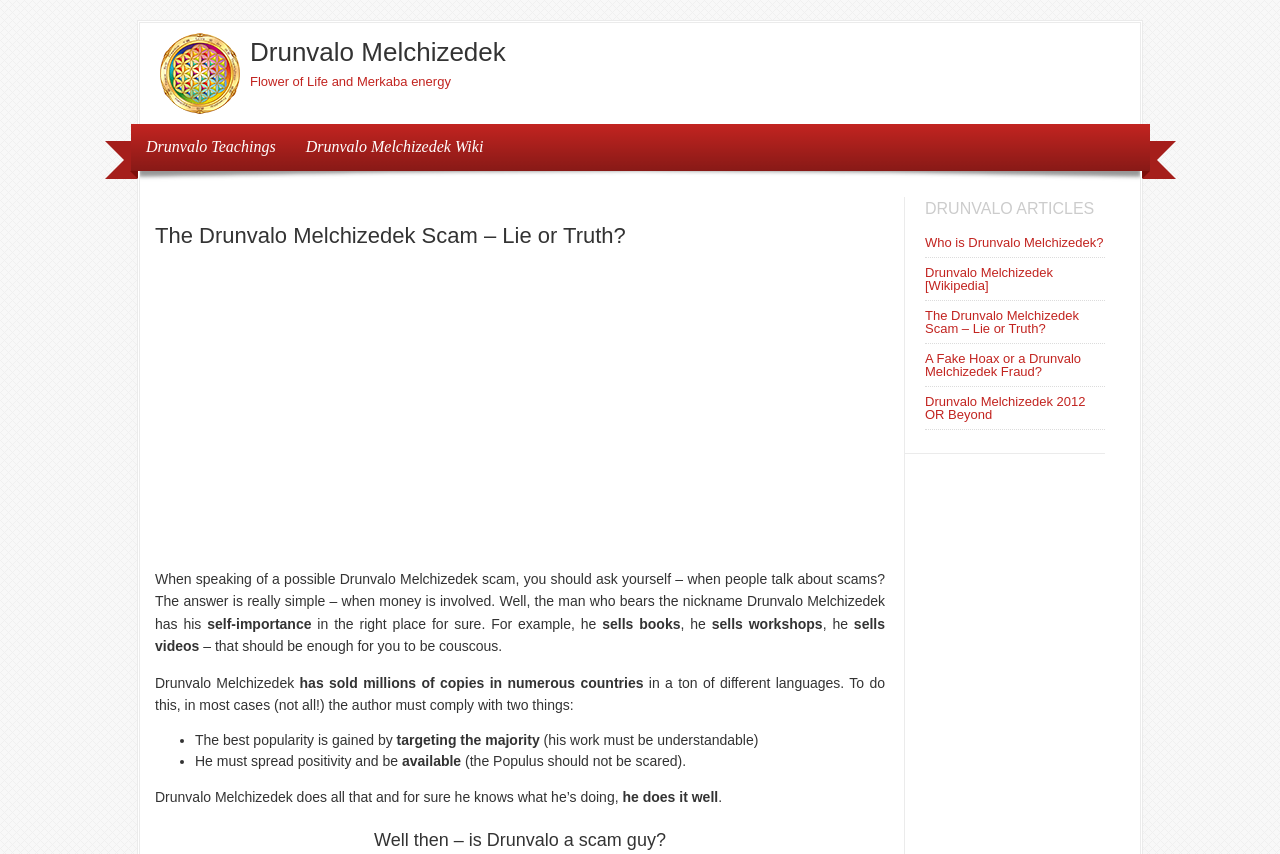Please answer the following question using a single word or phrase: 
Is Drunvalo Melchizedek a scam guy?

Unknown